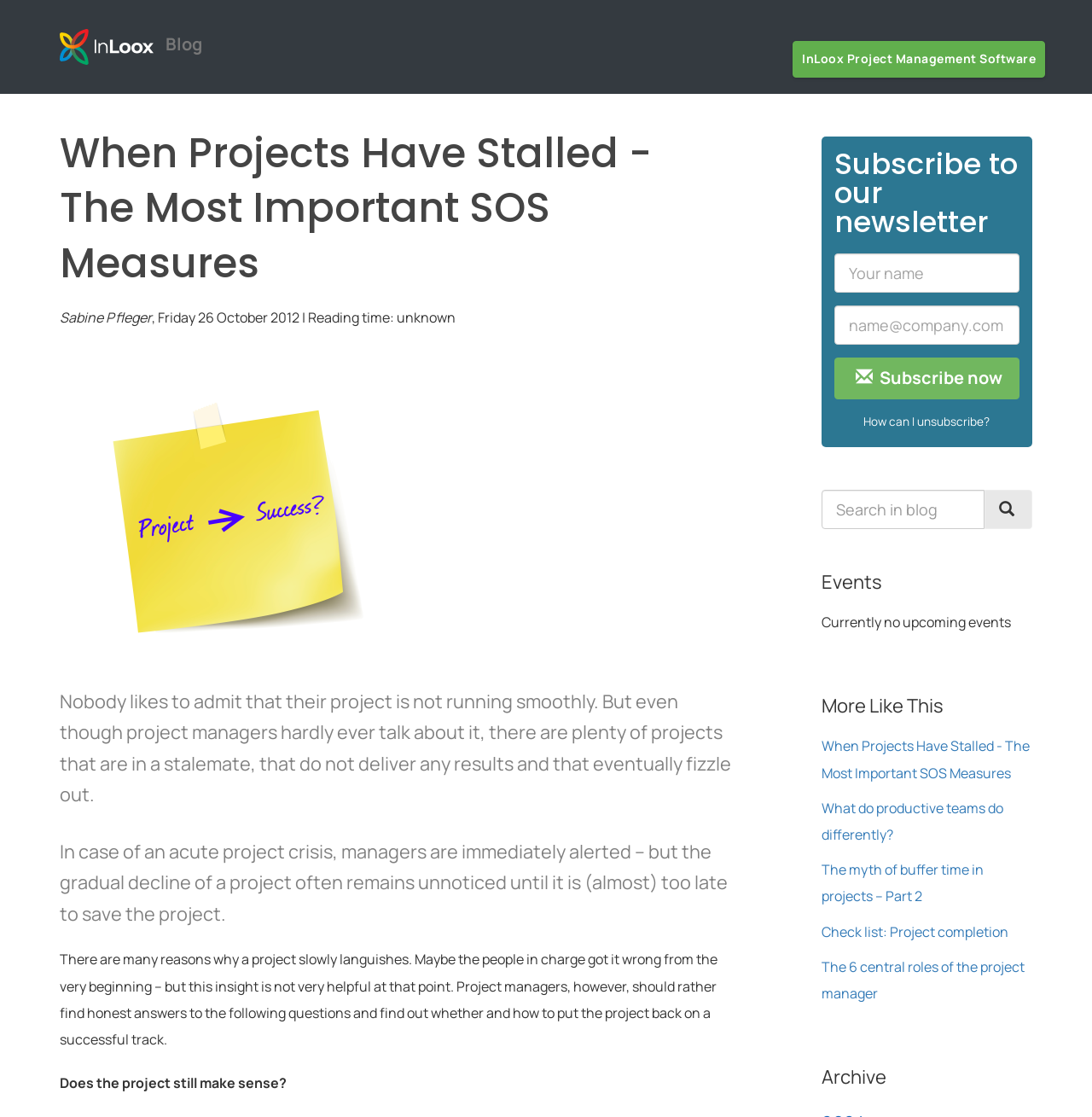Determine the coordinates of the bounding box for the clickable area needed to execute this instruction: "Click on the 'InLoox Blog' link".

[0.055, 0.017, 0.216, 0.066]